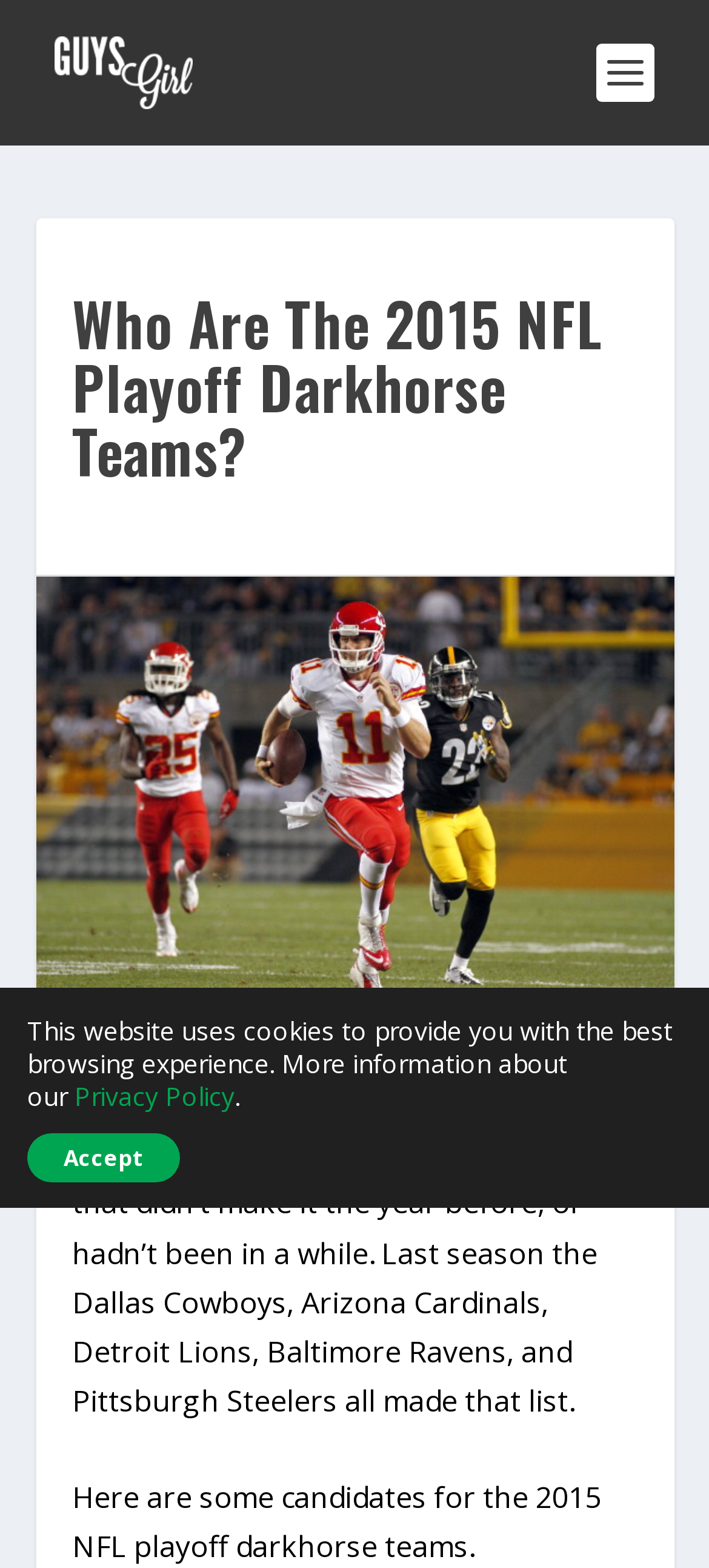Produce an extensive caption that describes everything on the webpage.

The webpage appears to be an article discussing potential darkhorse teams in the 2015 NFL playoffs. At the top left of the page, there is a link to "GuysGirl" accompanied by a small image. Below this, there is a large heading that reads "Who Are The 2015 NFL Playoff Darkhorse Teams?".

To the right of the heading, there is a prominent link with the same title as the heading, accompanied by a larger image. This link takes up a significant portion of the page, spanning from the top to almost the middle.

Below the heading and the large link, there are two blocks of text. The first block discusses how certain teams make it to the playoffs unexpectedly every season, citing examples from the previous year. The second block introduces the main topic of the article, which is to identify potential darkhorse teams for the 2015 NFL playoffs.

At the bottom of the page, there is a notice about the website's use of cookies, accompanied by a link to the Privacy Policy and an "Accept" button.